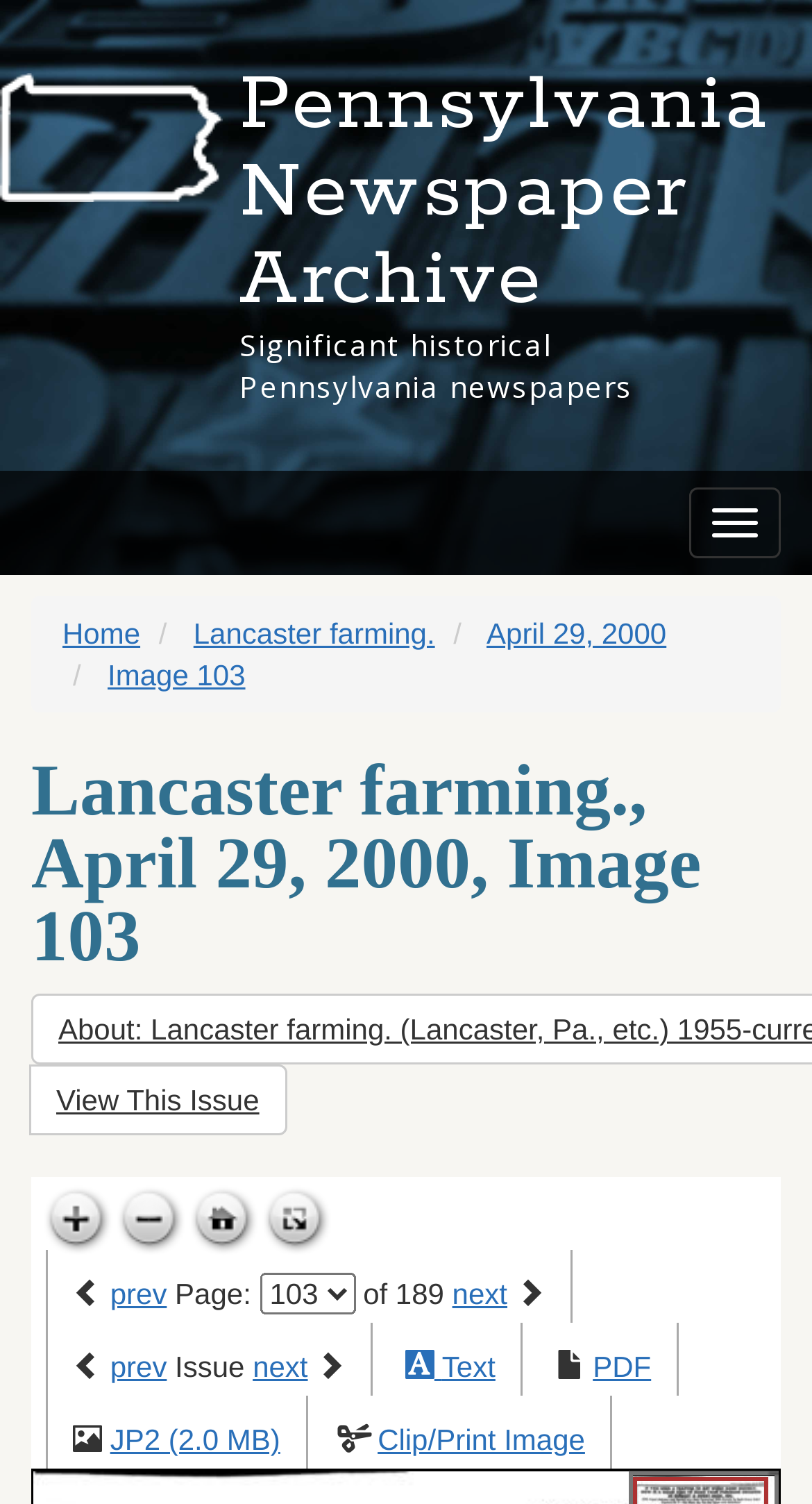Give a short answer using one word or phrase for the question:
What is the file format of the downloadable image?

JP2